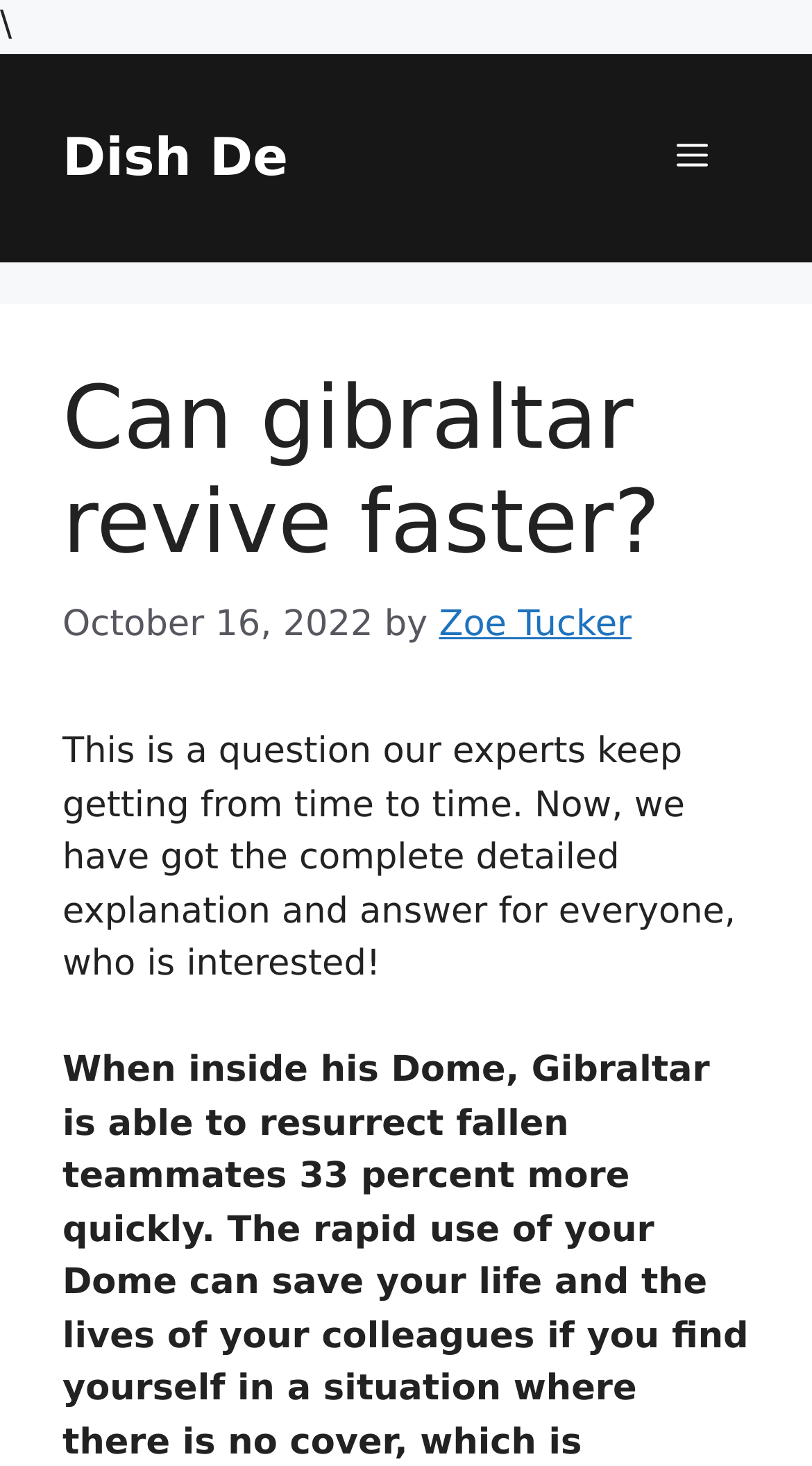Who is the author of the article?
Examine the screenshot and reply with a single word or phrase.

Zoe Tucker